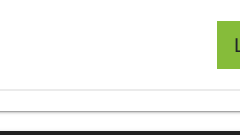Create an exhaustive description of the image.

The image titled "Spring Savings 1920x1080 Horizontal" features a vibrant, green-themed promotional design. The visual emphasizes a spring savings event, suggesting offers that may be especially appealing to professionals in the landscaping or garden industry. This image is part of a campaign promoting Equip Expo 2024, which features special pricing for registration. The context indicates that attendees, including landscapers and equipment manufacturers, can take advantage of a reduced registration fee of $25. With bright colors and clear messaging, the image aims to attract industry participants to engage with the upcoming event scheduled for October 15-18, 2024, at the Kentucky Exposition Center. This promotional graphic encapsulates the essence of seasonal savings and preparation for a major industry gathering.